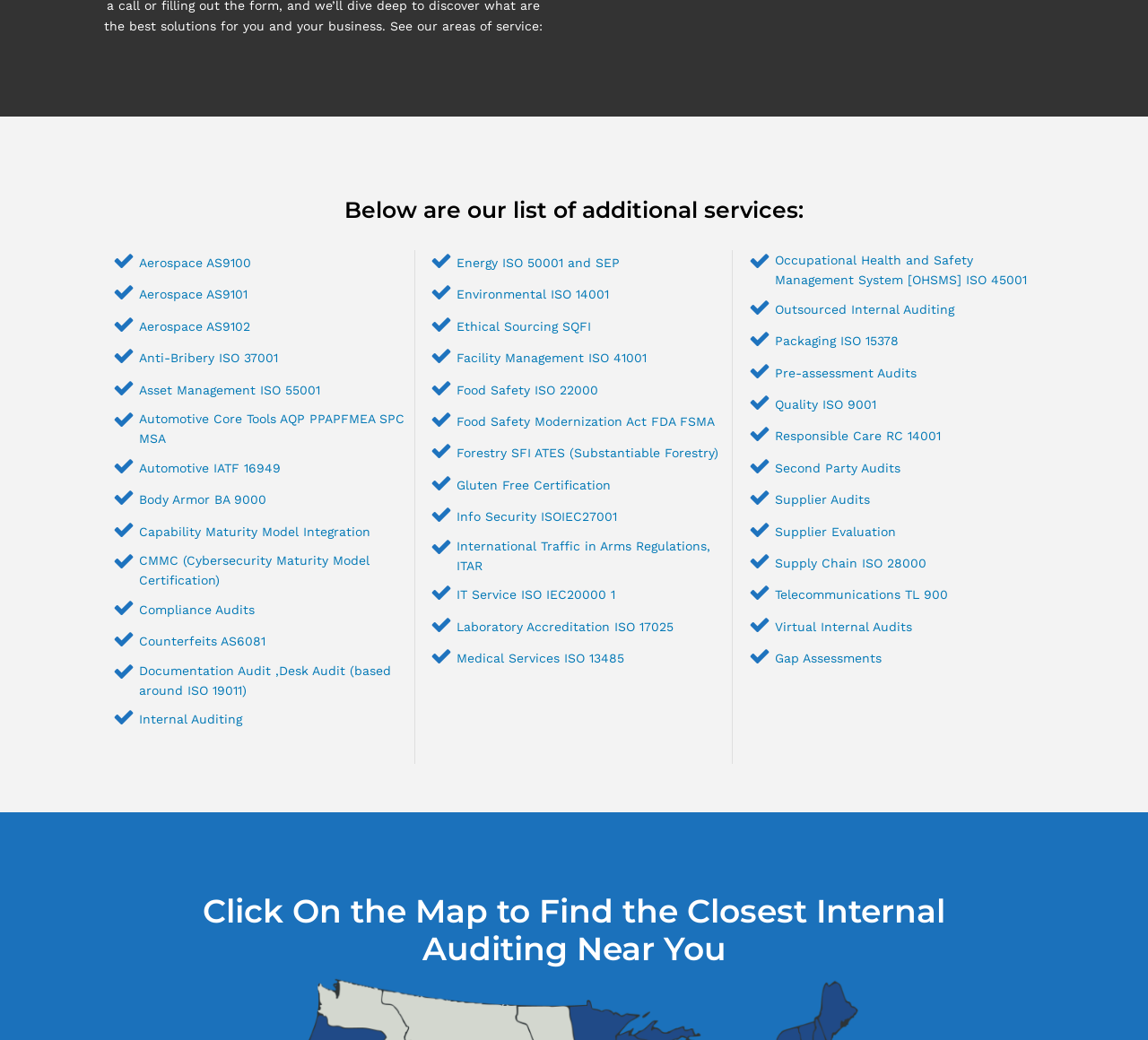Bounding box coordinates are specified in the format (top-left x, top-left y, bottom-right x, bottom-right y). All values are floating point numbers bounded between 0 and 1. Please provide the bounding box coordinate of the region this sentence describes: Supplier Evaluation

[0.675, 0.504, 0.78, 0.518]